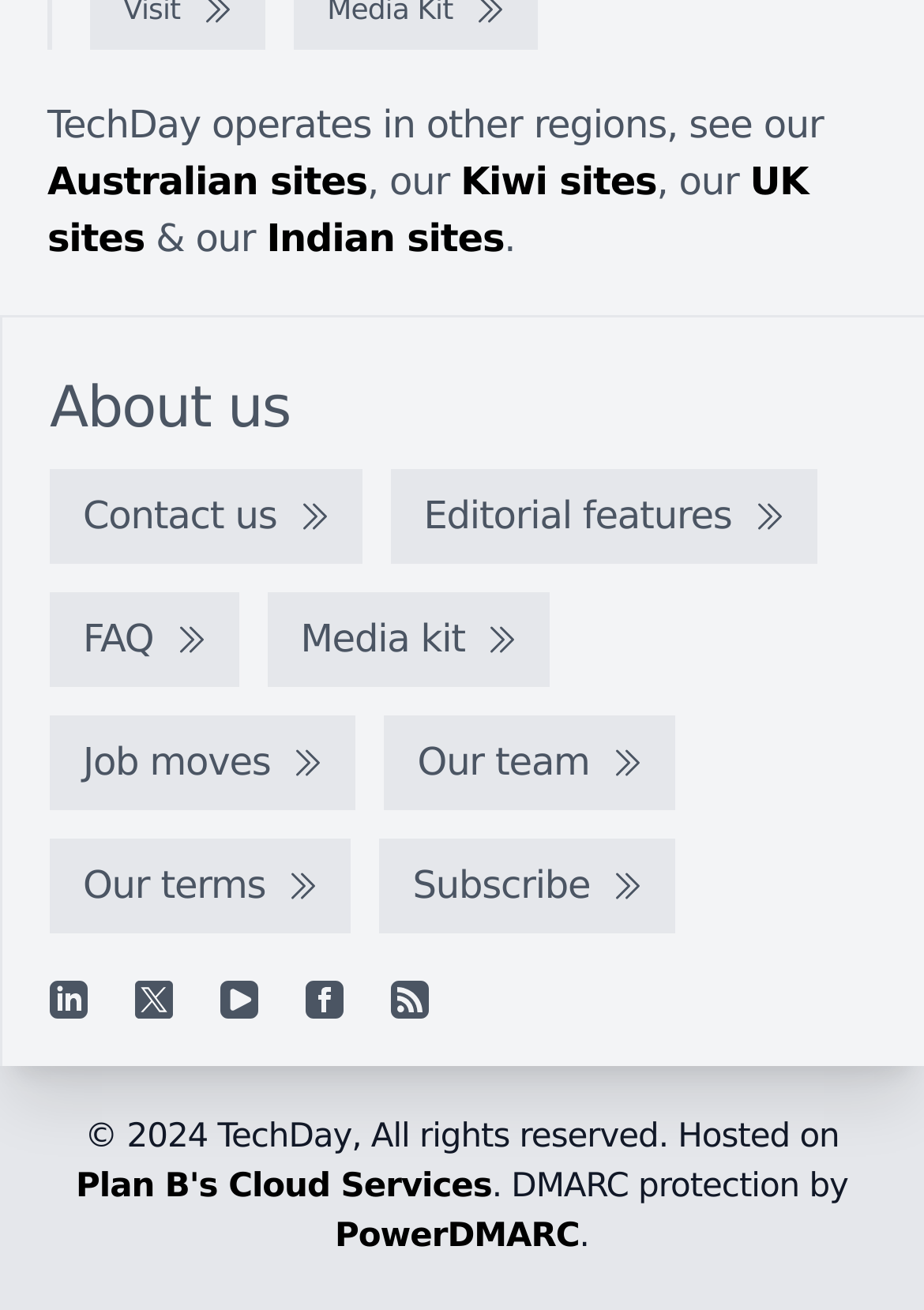Provide a brief response to the question below using a single word or phrase: 
How many links are there in the 'About us' section?

7